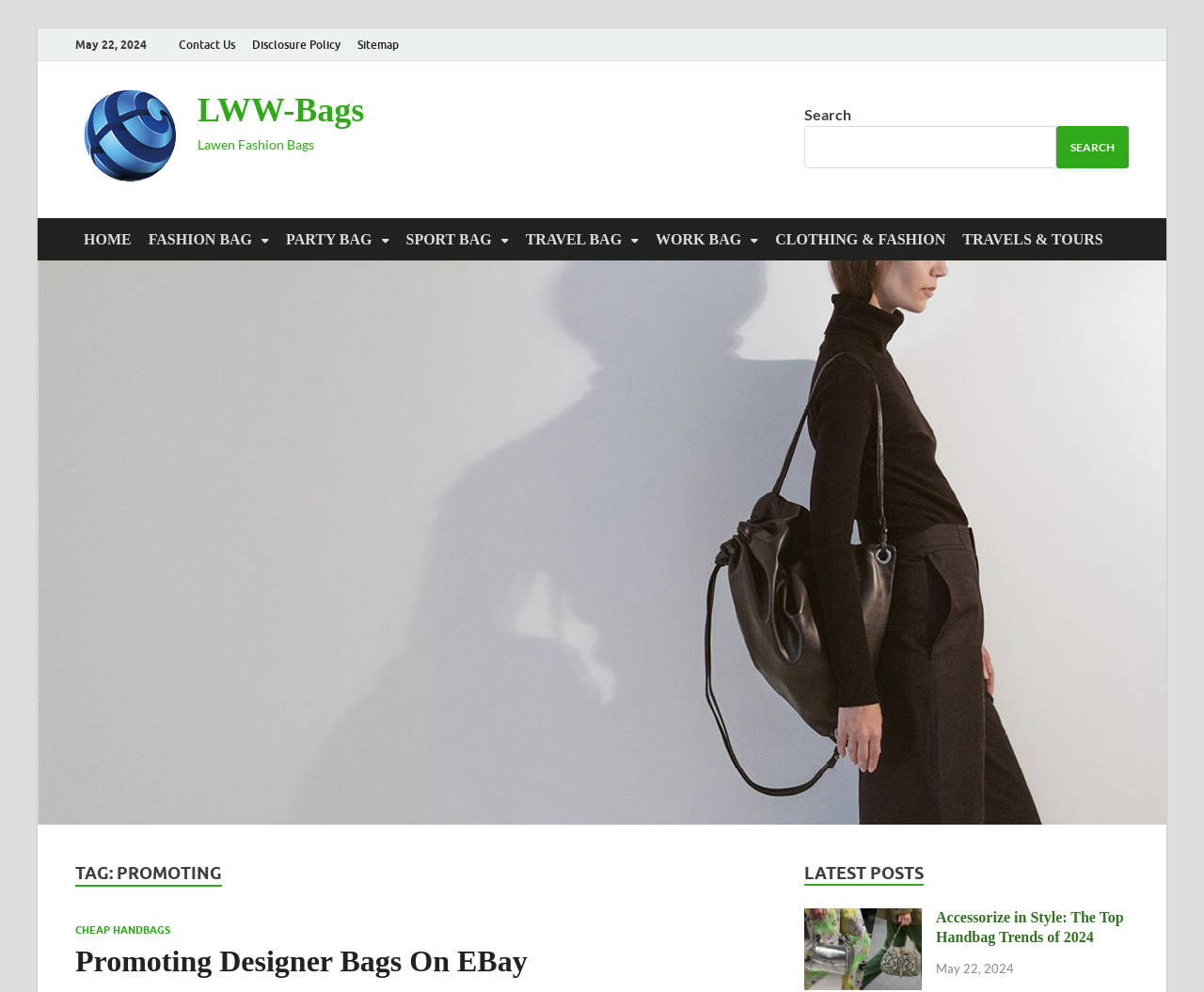Could you indicate the bounding box coordinates of the region to click in order to complete this instruction: "go to contact us page".

[0.141, 0.028, 0.202, 0.062]